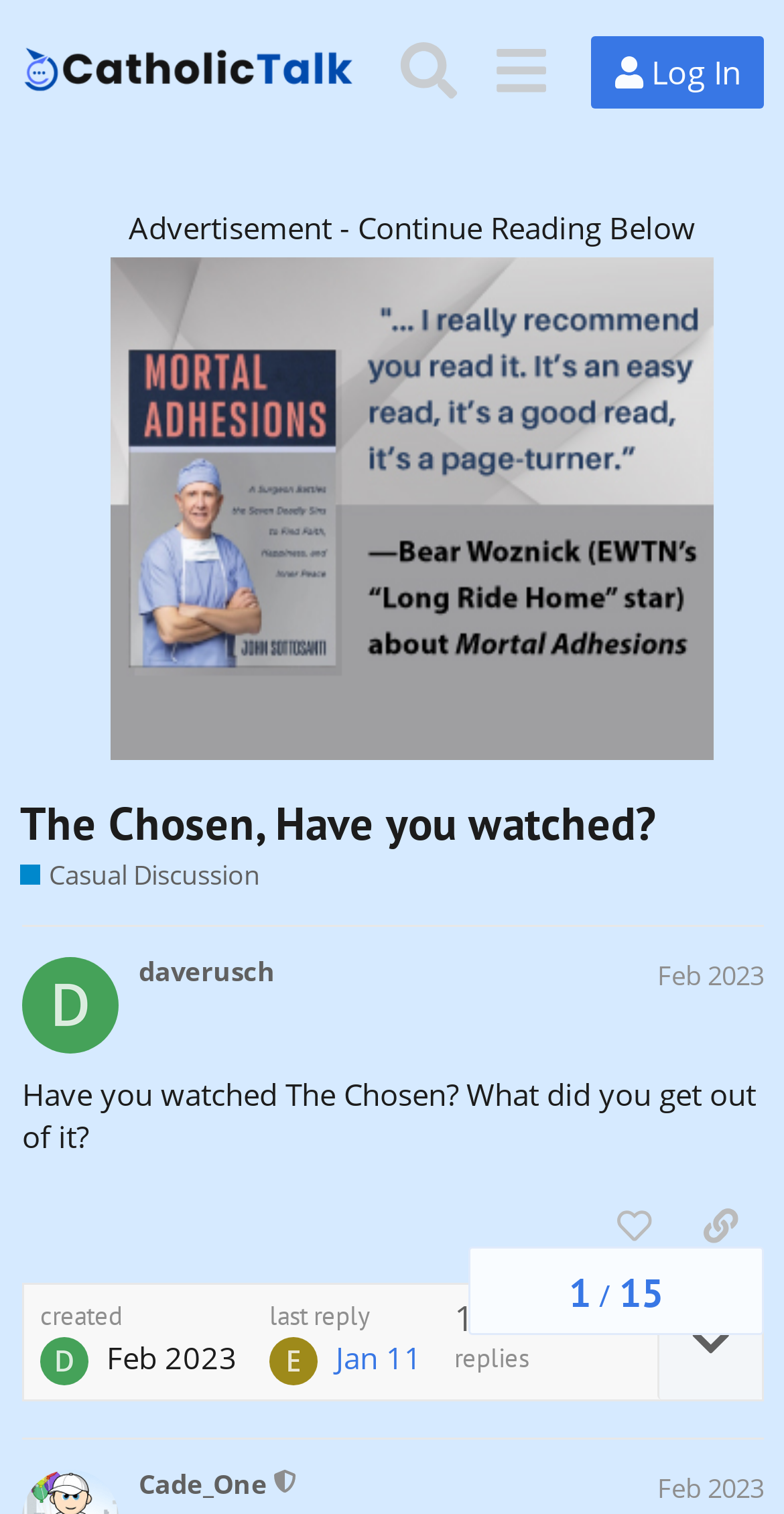Who is the author of the first post?
Look at the image and respond with a single word or a short phrase.

daverusch